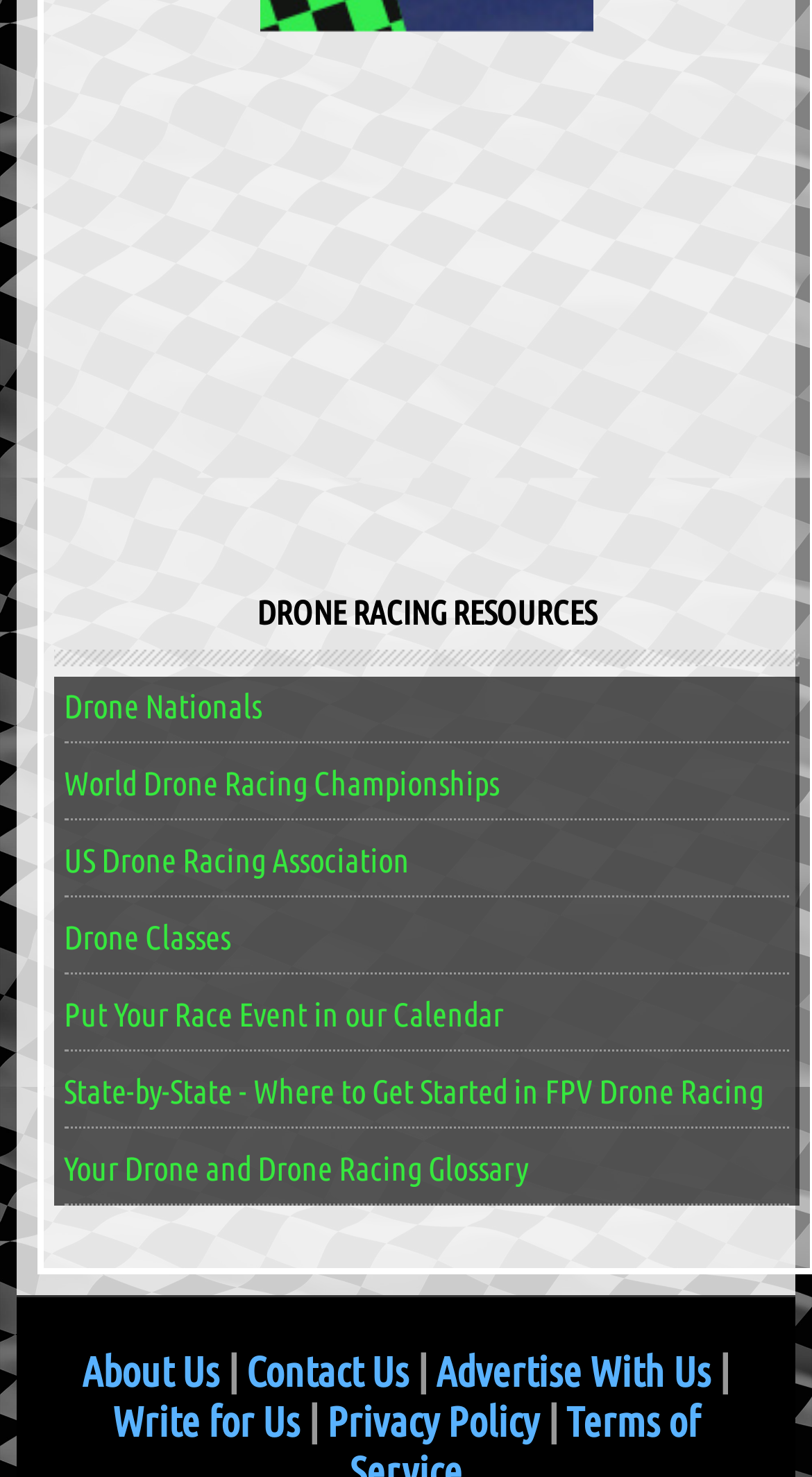From the element description US Drone Racing Association, predict the bounding box coordinates of the UI element. The coordinates must be specified in the format (top-left x, top-left y, bottom-right x, bottom-right y) and should be within the 0 to 1 range.

[0.079, 0.57, 0.505, 0.595]